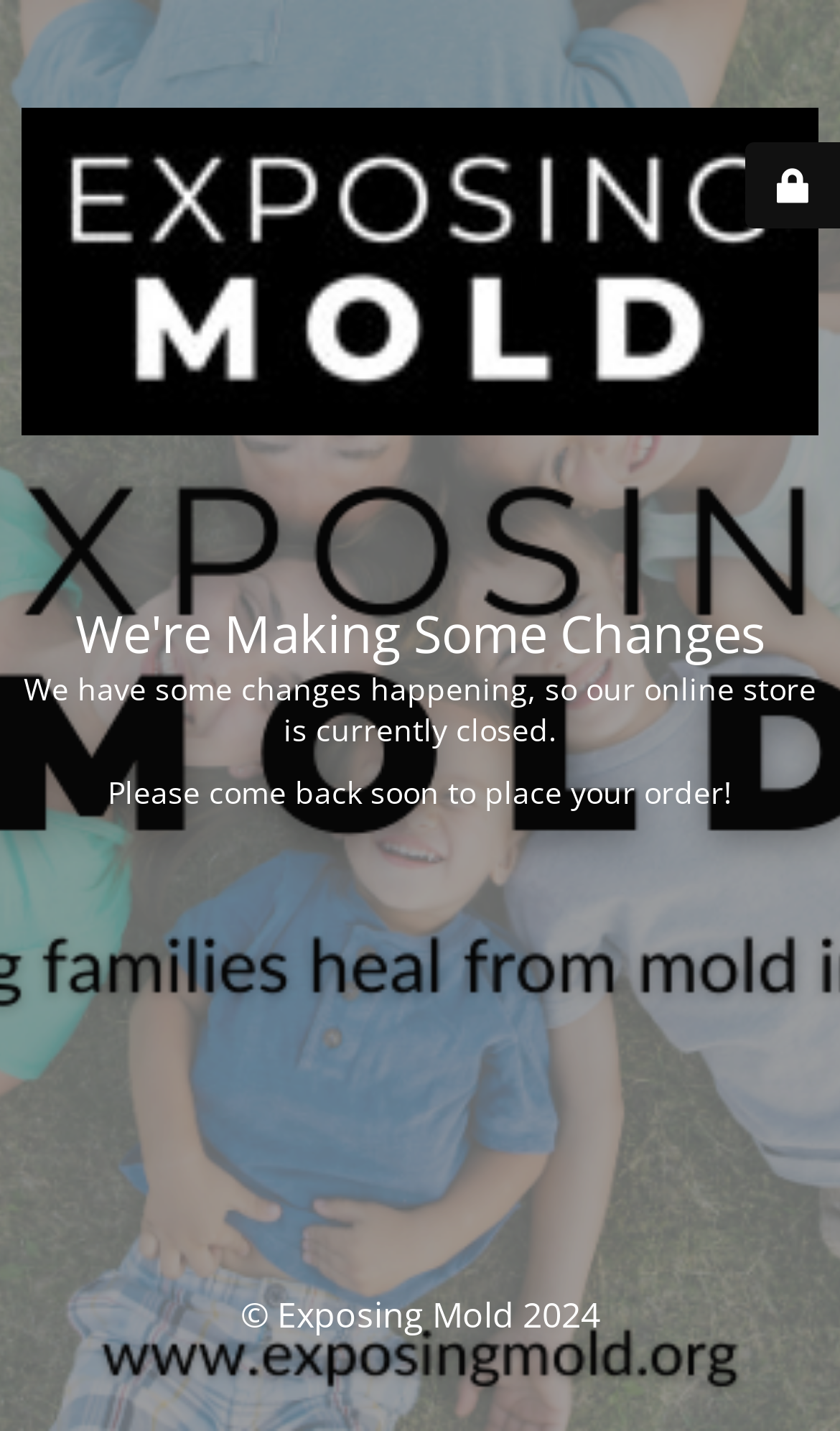Answer this question using a single word or a brief phrase:
What is the current status of the online store?

Closed